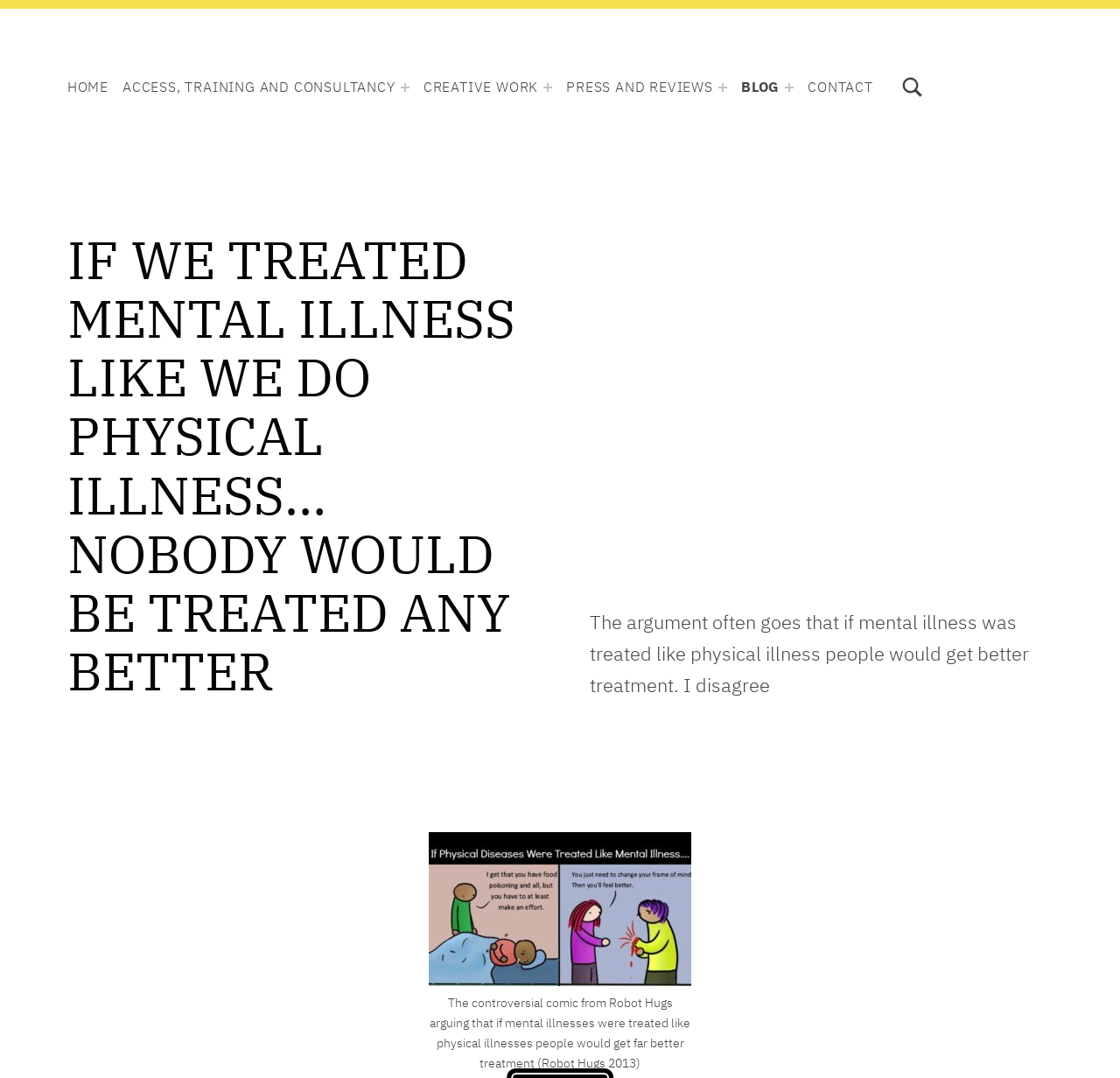What is the image on the webpage about?
Please provide a comprehensive and detailed answer to the question.

The image on the webpage is a comic from Robot Hugs, which argues that if mental illnesses were treated like physical illnesses, people would get far better treatment. This is evident from the figcaption text that describes the image.